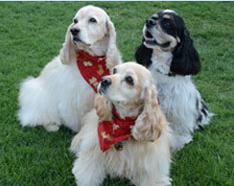Reply to the question below using a single word or brief phrase:
What is the name of the animal clinic?

Walnut Creek Animal Clinic